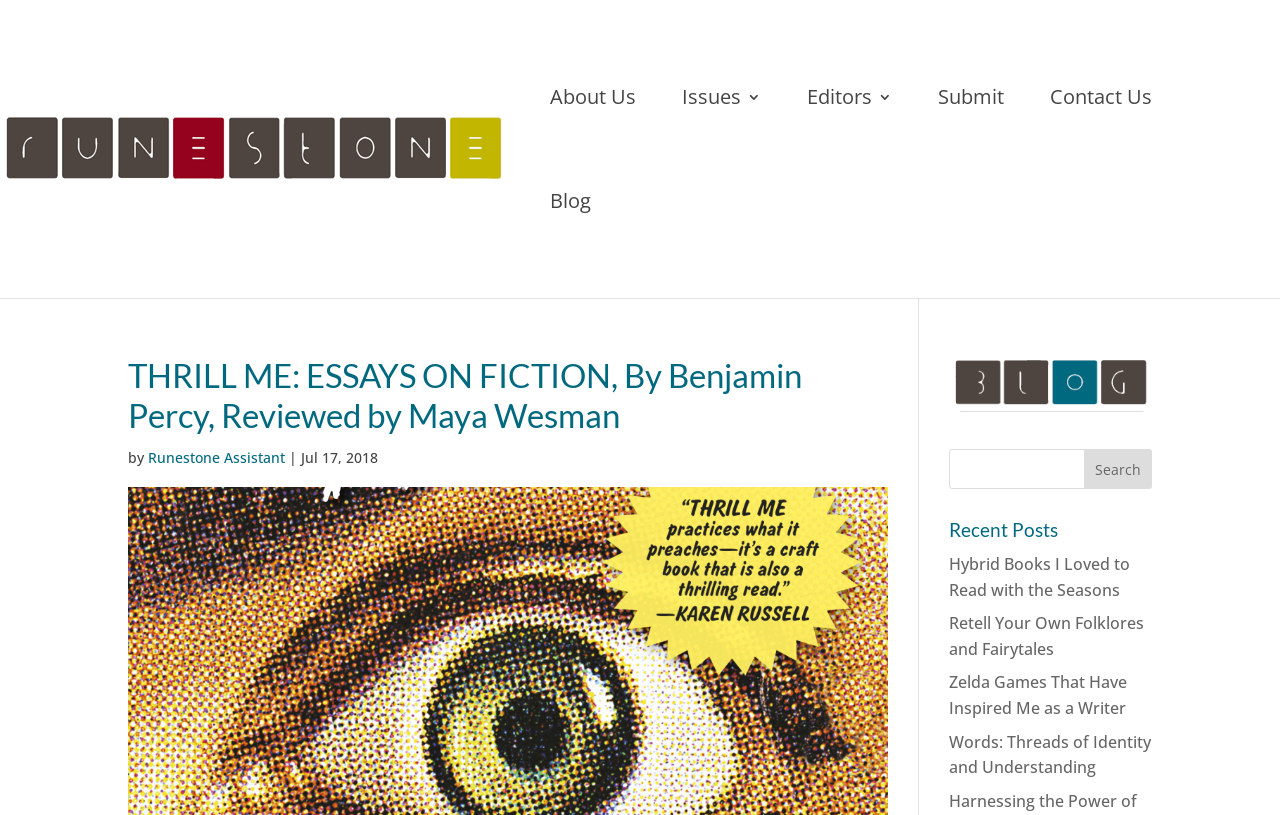Please mark the clickable region by giving the bounding box coordinates needed to complete this instruction: "visit the blog".

[0.741, 0.437, 0.9, 0.514]